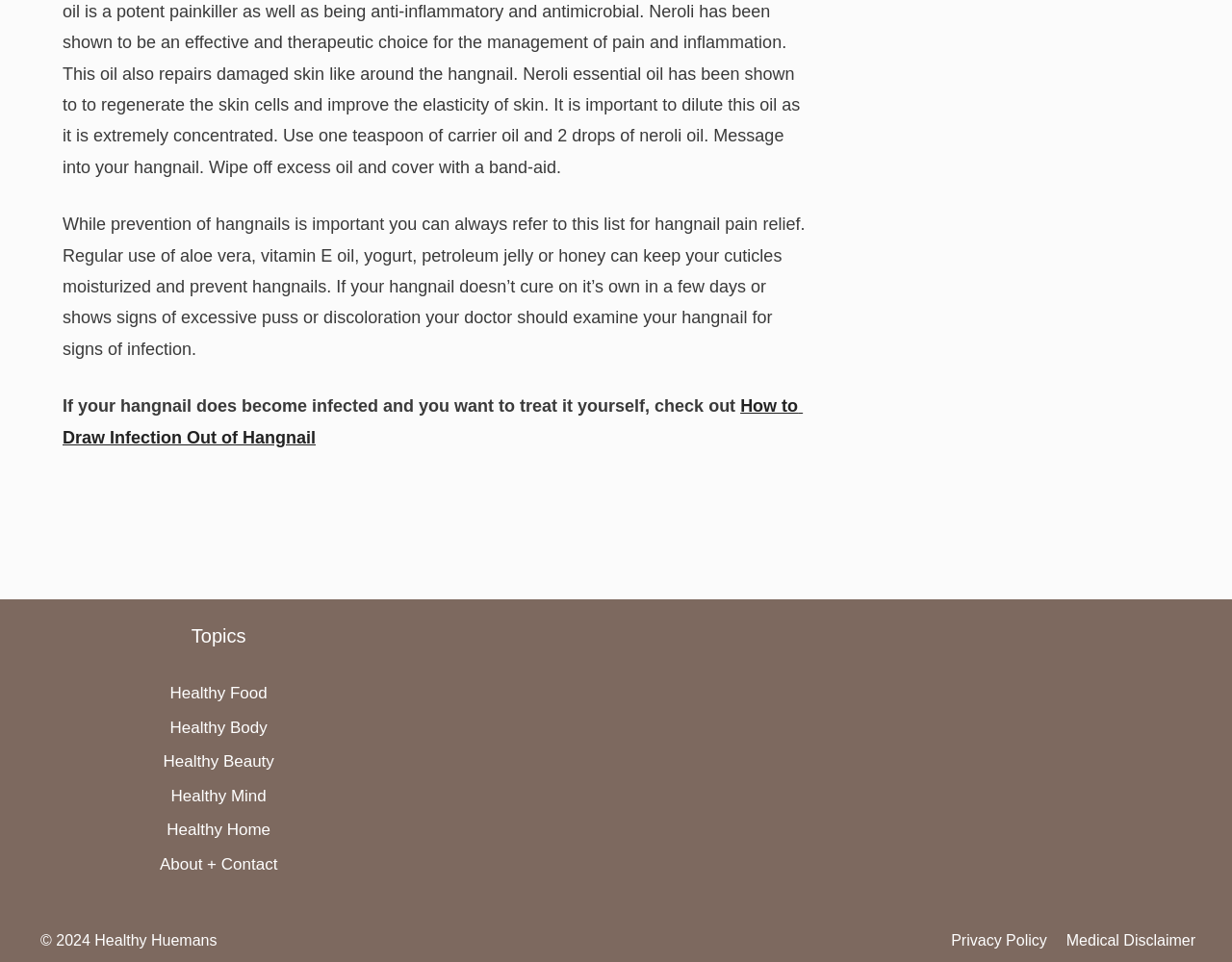What is the purpose of the link 'How to Draw Infection Out of Hangnail'?
Look at the image and respond with a one-word or short phrase answer.

Treat infected hangnail